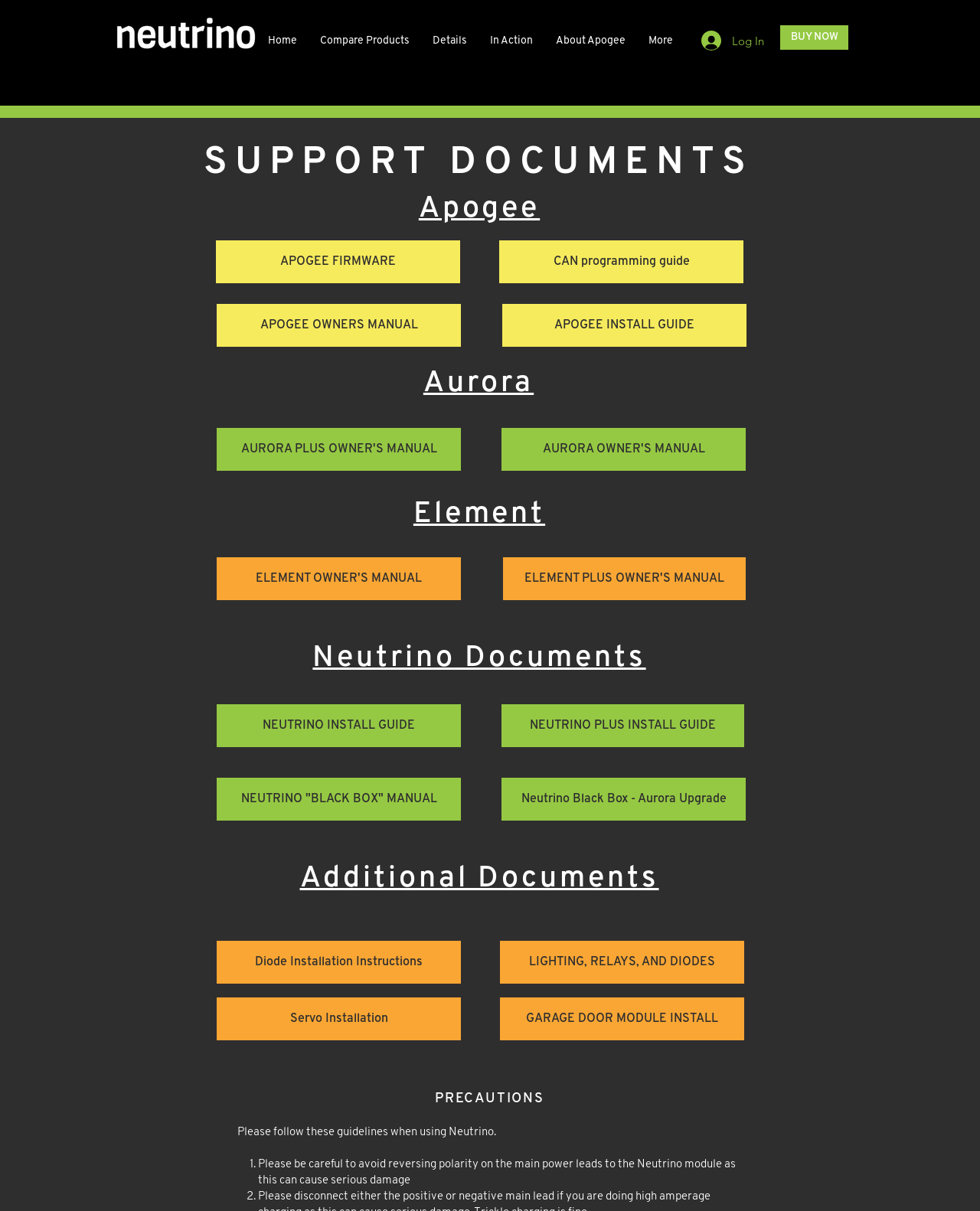Please indicate the bounding box coordinates of the element's region to be clicked to achieve the instruction: "View the 'APOGEE FIRMWARE' document". Provide the coordinates as four float numbers between 0 and 1, i.e., [left, top, right, bottom].

[0.22, 0.198, 0.47, 0.234]